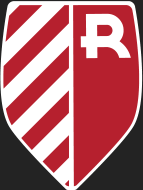Generate a comprehensive description of the image.

The image showcases the logo of Rema Dri-Vac Corporation, a well-known manufacturer specializing in dry cleaning equipment. The logo features bold, red and white geometric designs that represent the company's identity and commitment to quality. Positioned in the footer of the webpage, it reinforces the brand's presence as visitors navigate through information about starting and operating a successful dry cleaning business. The tagline highlights the company's expertise and dedication to providing top-notch products, enhancing the credibility of the services they offer in the industry.